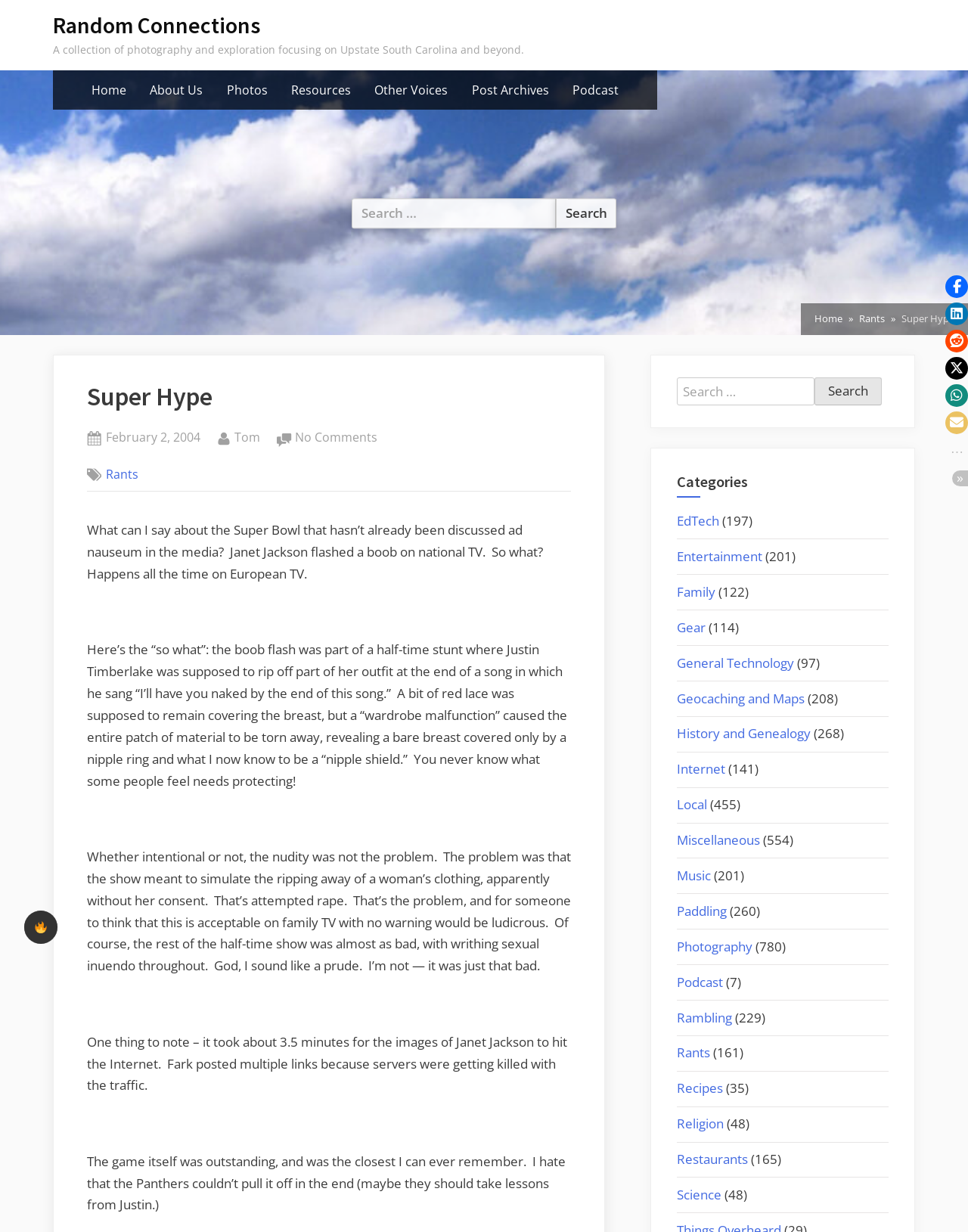Examine the screenshot and answer the question in as much detail as possible: What is the name of the author of the blog post?

The author's name is mentioned at the top of the blog post, where it says 'Posted on February 2, 2004 by Tom'.